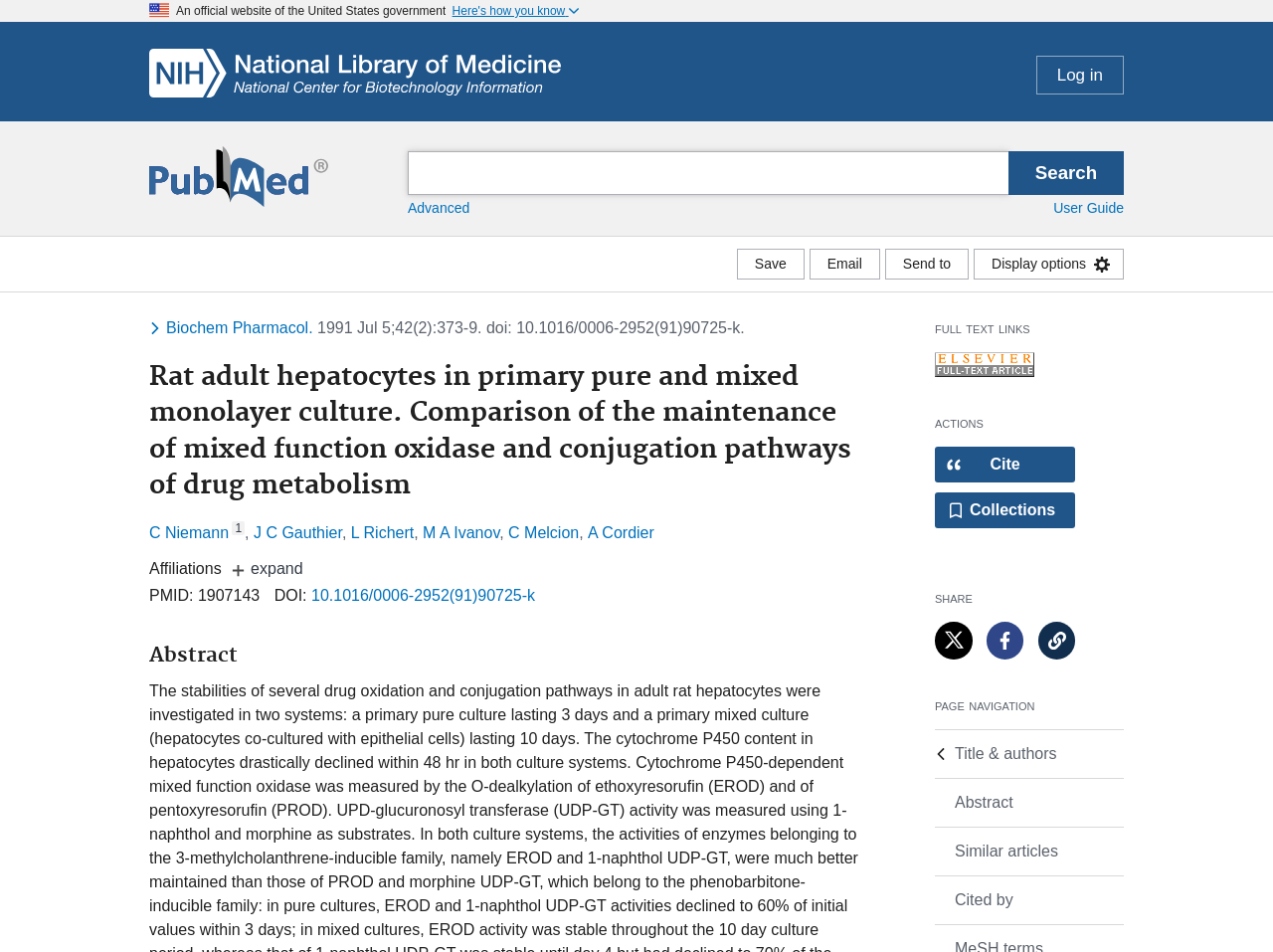Find the bounding box coordinates for the UI element that matches this description: "parent_node: Search: aria-label="Pubmed Logo"".

[0.117, 0.154, 0.258, 0.206]